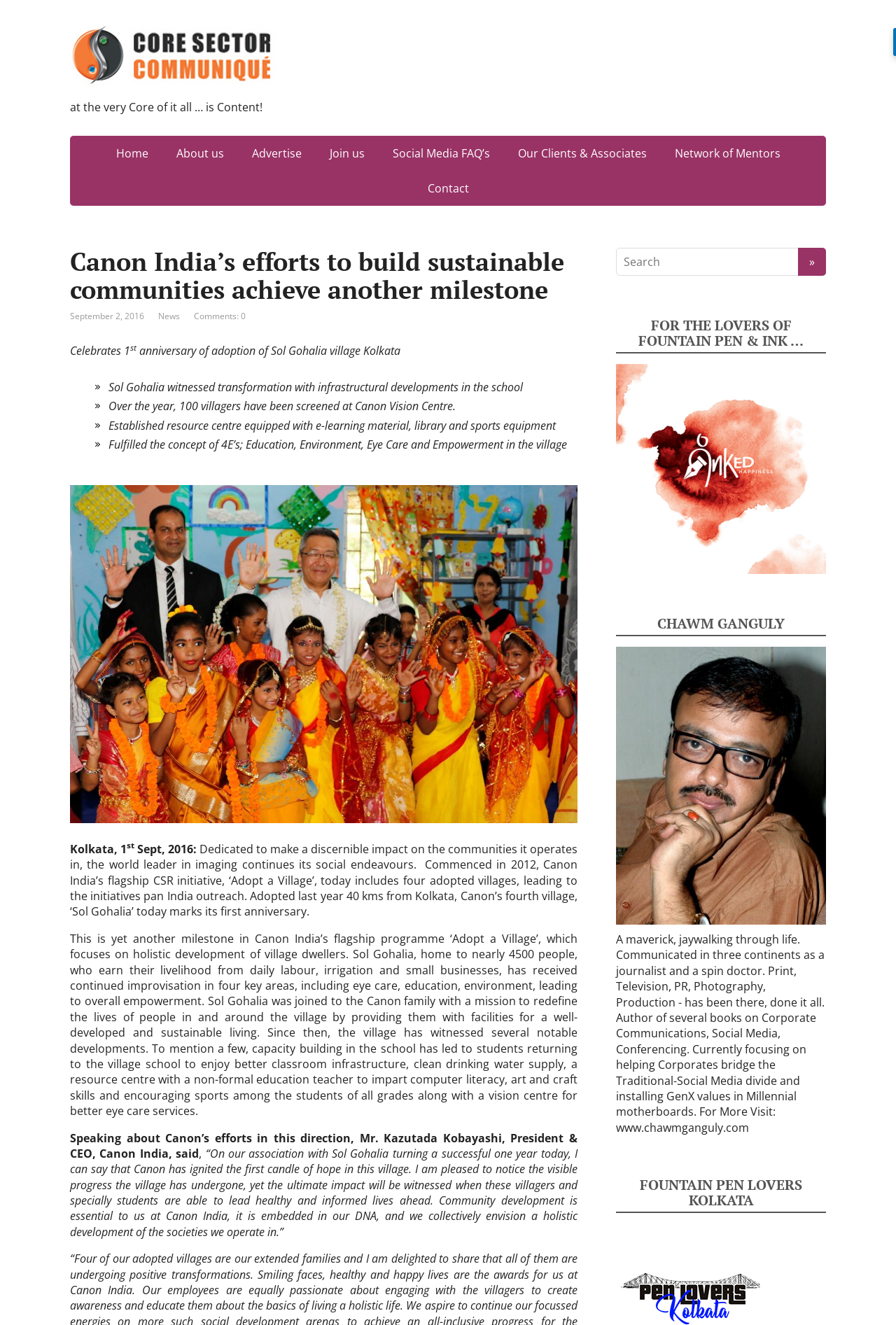What is the name of Canon India’s flagship CSR initiative?
Please answer the question with as much detail as possible using the screenshot.

The answer can be found in the text 'Canon India’s flagship CSR initiative, ‘Adopt a Village’’ which is located in the middle of the webpage.